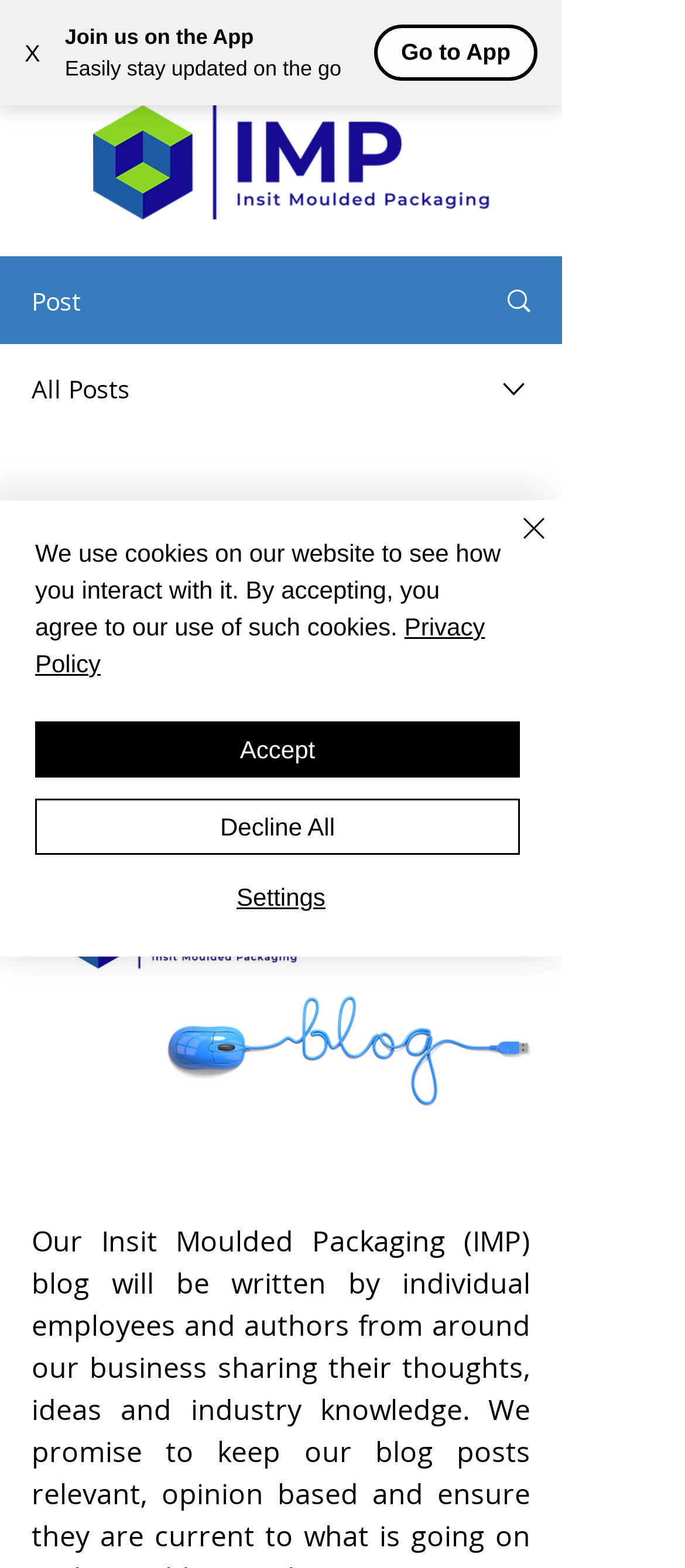Please specify the coordinates of the bounding box for the element that should be clicked to carry out this instruction: "Open navigation menu". The coordinates must be four float numbers between 0 and 1, formatted as [left, top, right, bottom].

[0.669, 0.007, 0.797, 0.063]